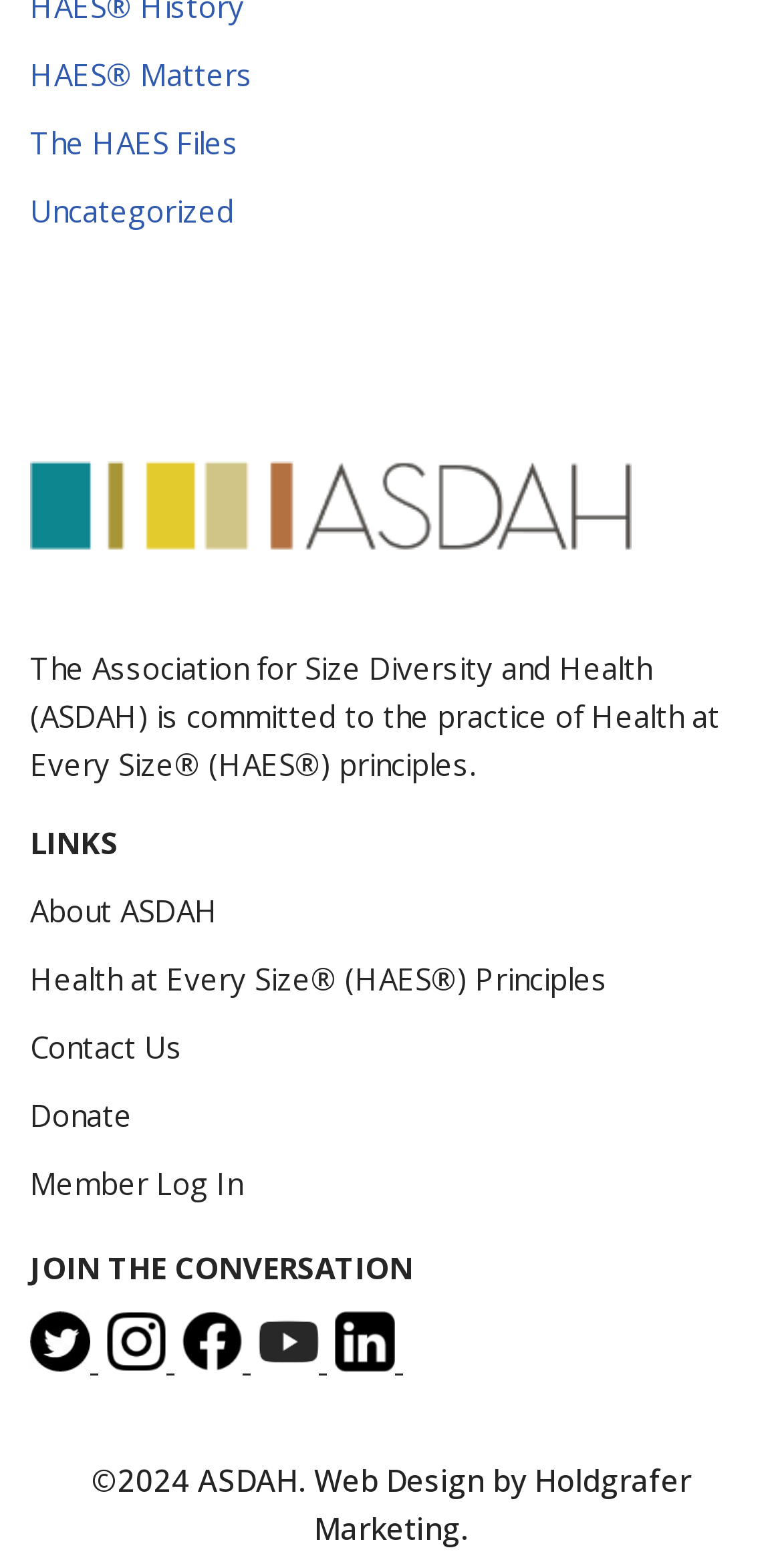Provide a thorough and detailed response to the question by examining the image: 
What is the purpose of HAES?

The purpose of HAES can be inferred from the links provided on the webpage, specifically the link 'Health at Every Size® (HAES®) Principles', which suggests that HAES is a set of principles related to health.